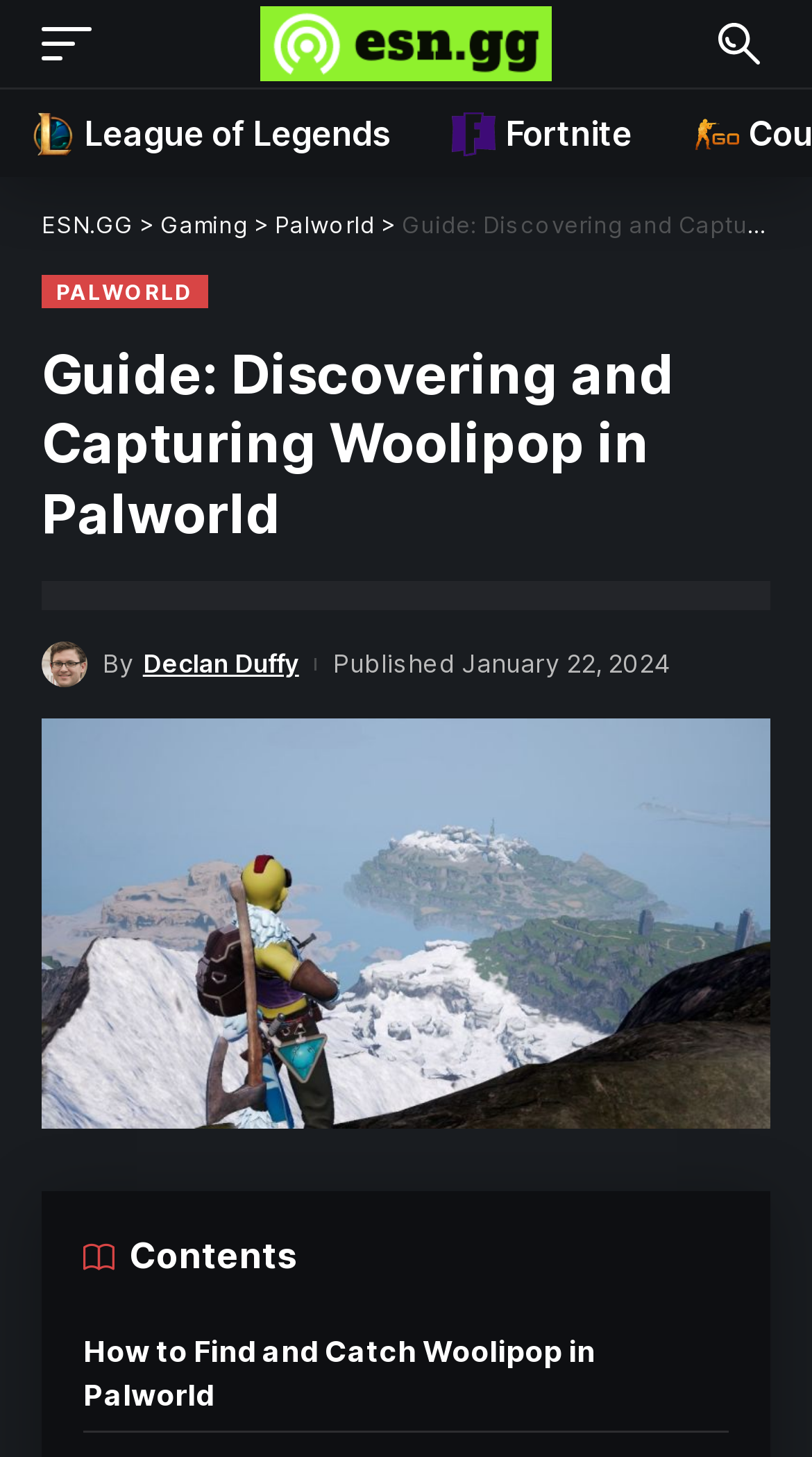Reply to the question with a brief word or phrase: How many images are there in the article?

4